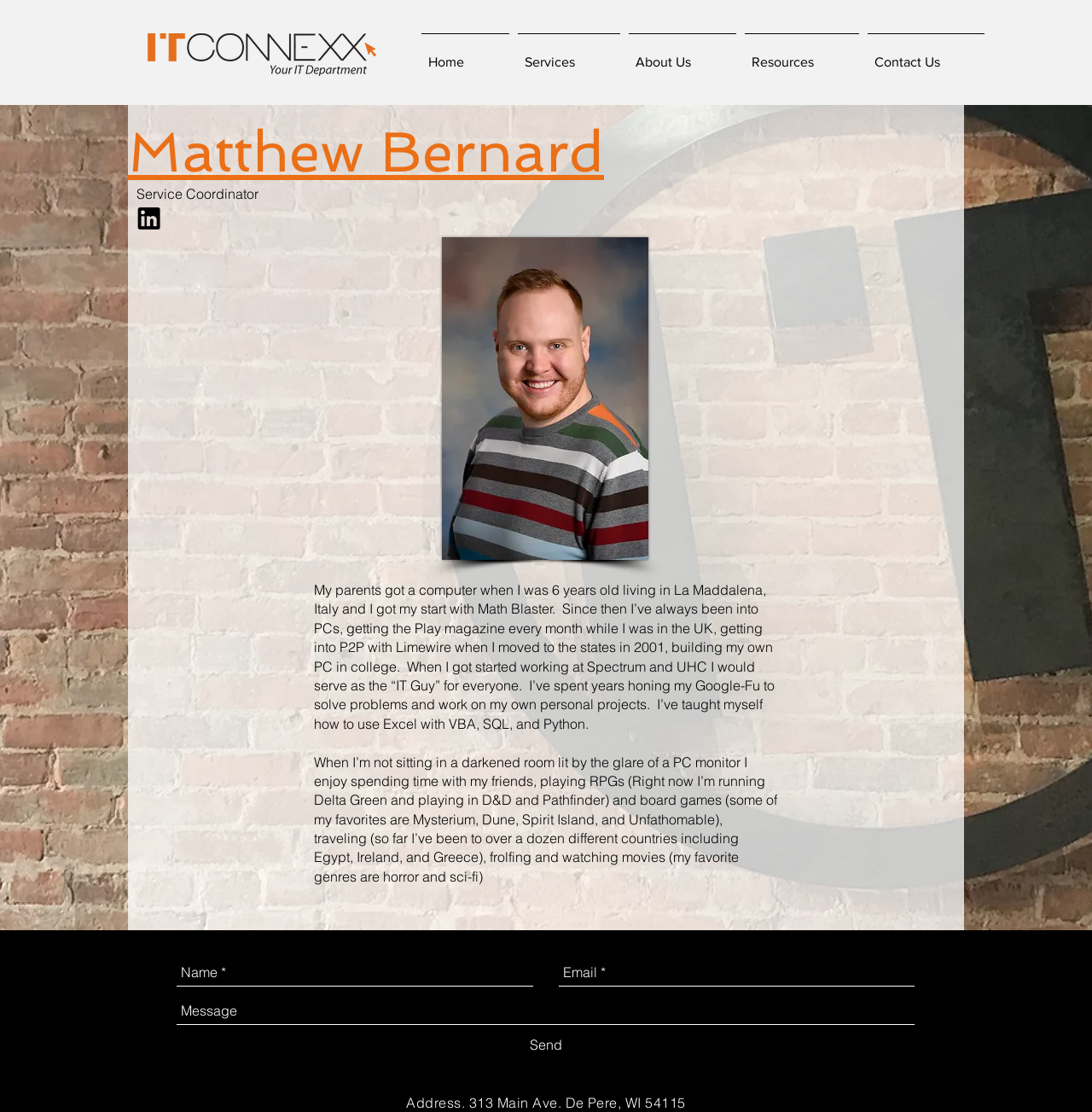What is the purpose of the textboxes on the webpage?
Can you give a detailed and elaborate answer to the question?

The textboxes on the webpage are labeled as 'Name', 'Email', and 'Message', and there is a 'Send' button below them. This suggests that the purpose of these textboxes is to allow users to send a message to Matthew Bernard or his organization.